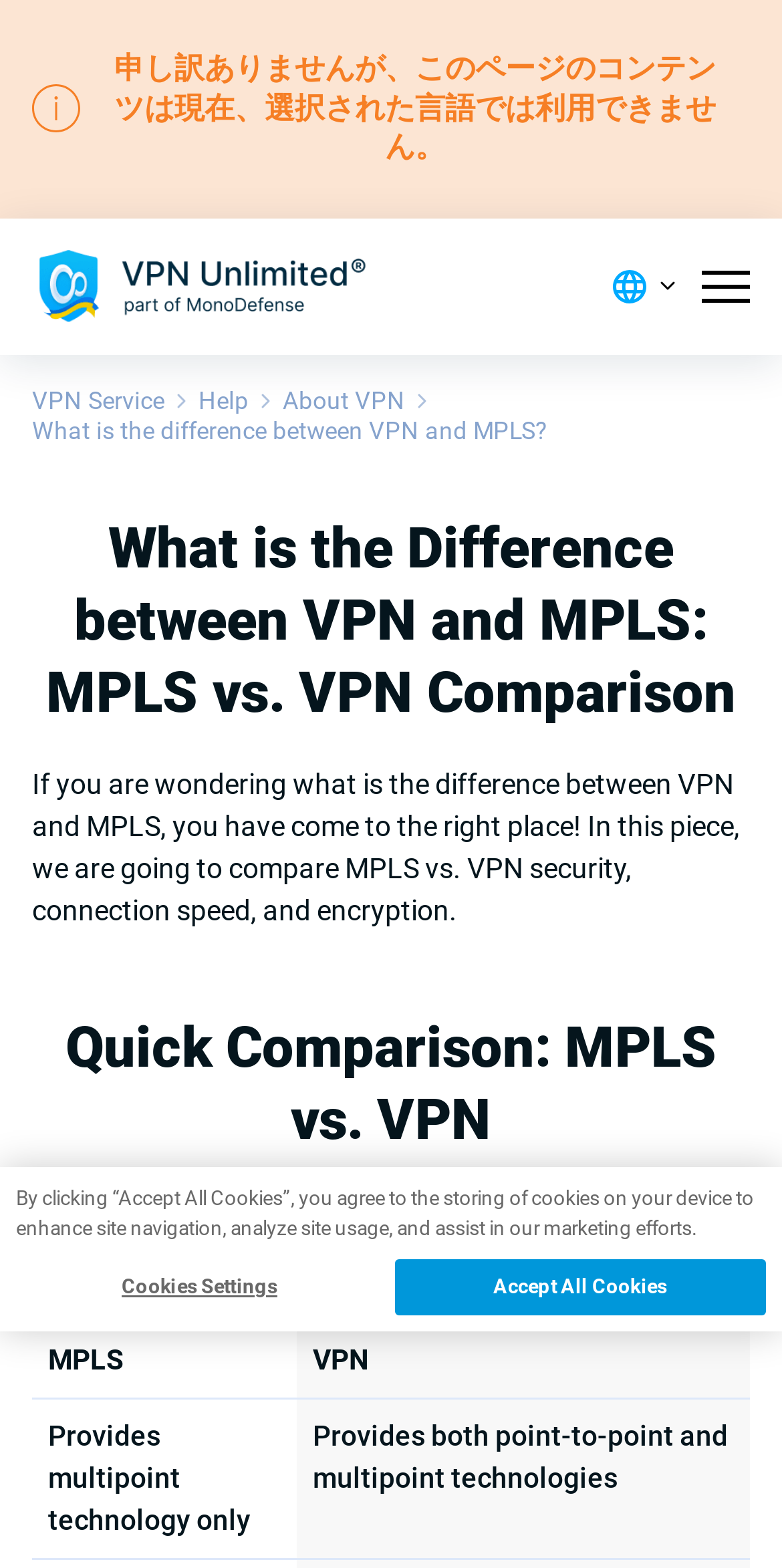Provide the bounding box coordinates in the format (top-left x, top-left y, bottom-right x, bottom-right y). All values are floating point numbers between 0 and 1. Determine the bounding box coordinate of the UI element described as: Cookies Settings

[0.021, 0.803, 0.49, 0.839]